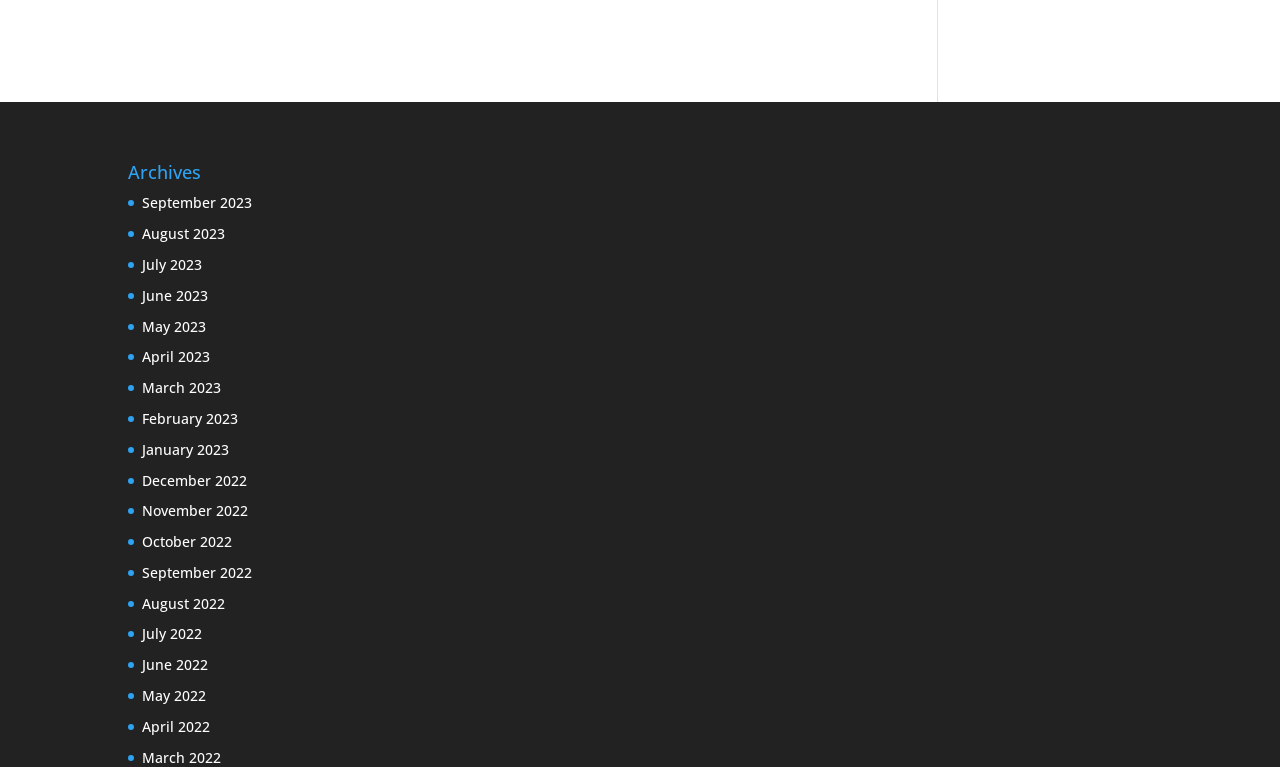What is the latest month listed?
Please give a detailed and elaborate answer to the question based on the image.

I looked at the list of links and found that the first link, which is at the top of the list, is 'September 2023', indicating that it is the latest month listed.